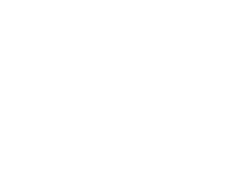Describe all the elements in the image extensively.

The image features a header for a blog post titled "Fight-or-flight Response and PTSD: Getting Back into Your Body (+7 Tips)." It visually captures the essence of mental health topics, particularly focusing on the conditions associated with PTSD and the body's natural responses. This image serves as an inviting entry point for readers seeking guidance on managing stress responses effectively. The accompanying text provides valuable insights on coping mechanisms and self-care strategies aimed at enhancing emotional well-being.